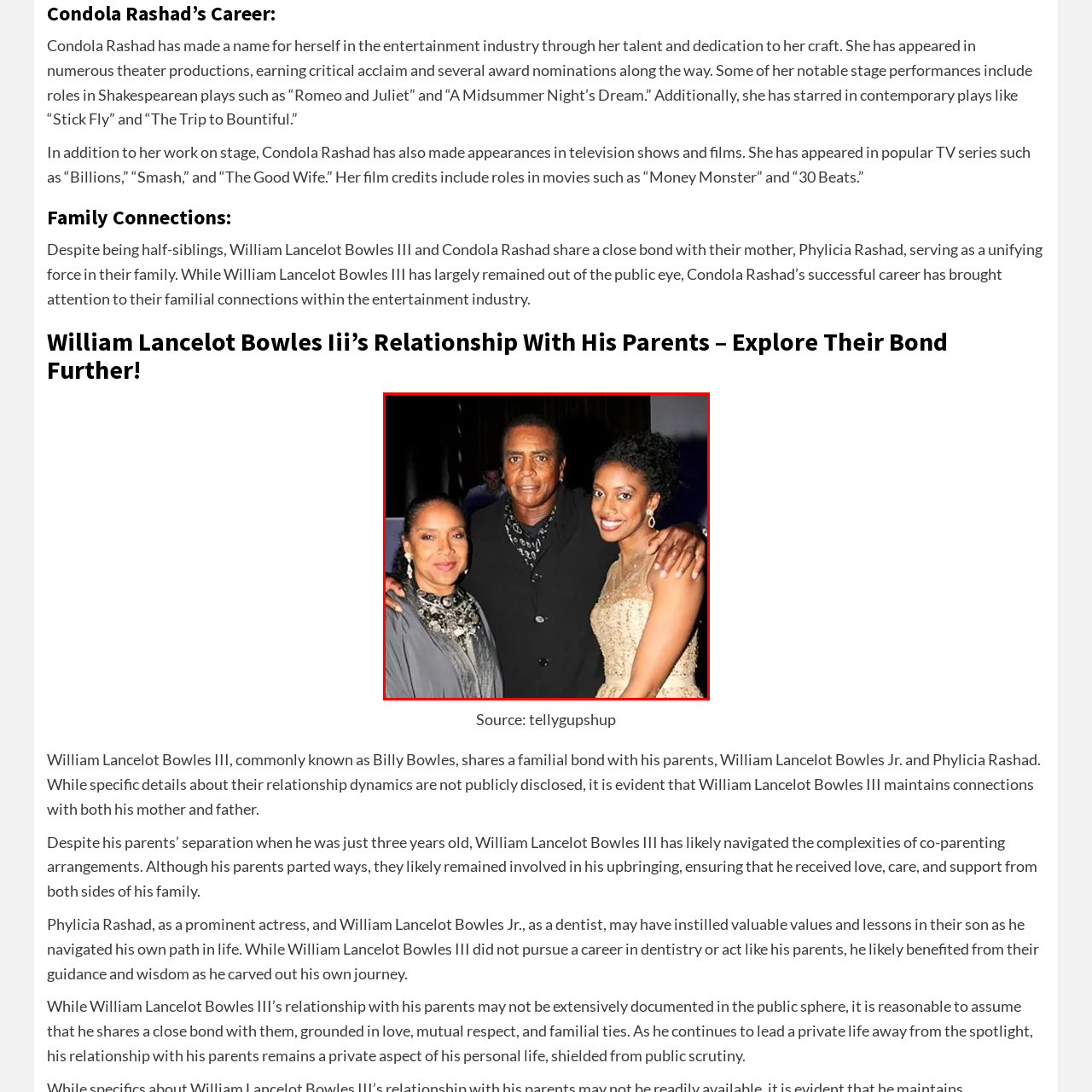Examine the area within the red bounding box and answer the following question using a single word or phrase:
What is William Lancelot Bowles Jr.'s profession?

dentist